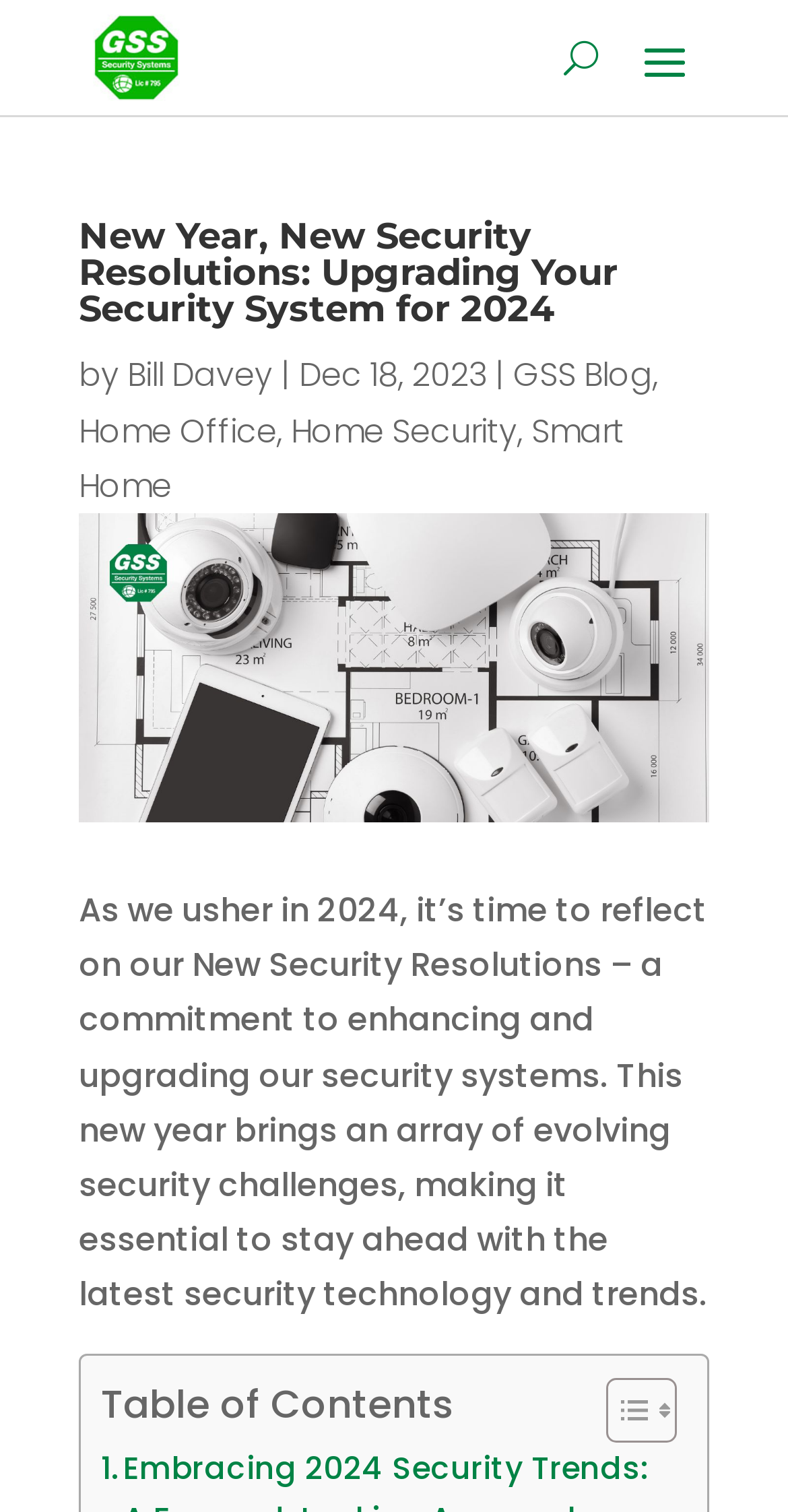What is the date of the article?
Please provide a single word or phrase in response based on the screenshot.

Dec 18, 2023